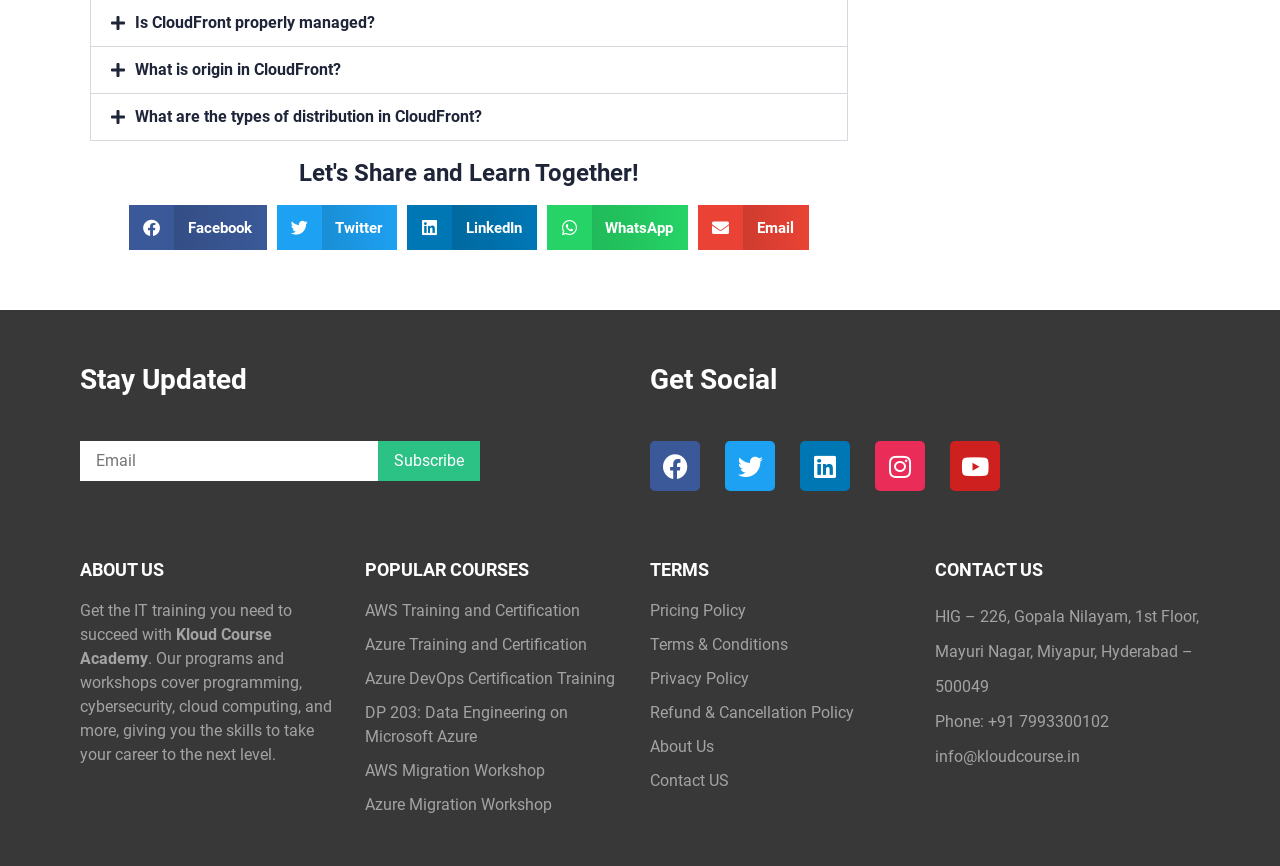Provide a short, one-word or phrase answer to the question below:
What is the address of the academy?

HIG – 226, Gopala Nilayam, 1st Floor, Mayuri Nagar, Miyapur, Hyderabad – 500049